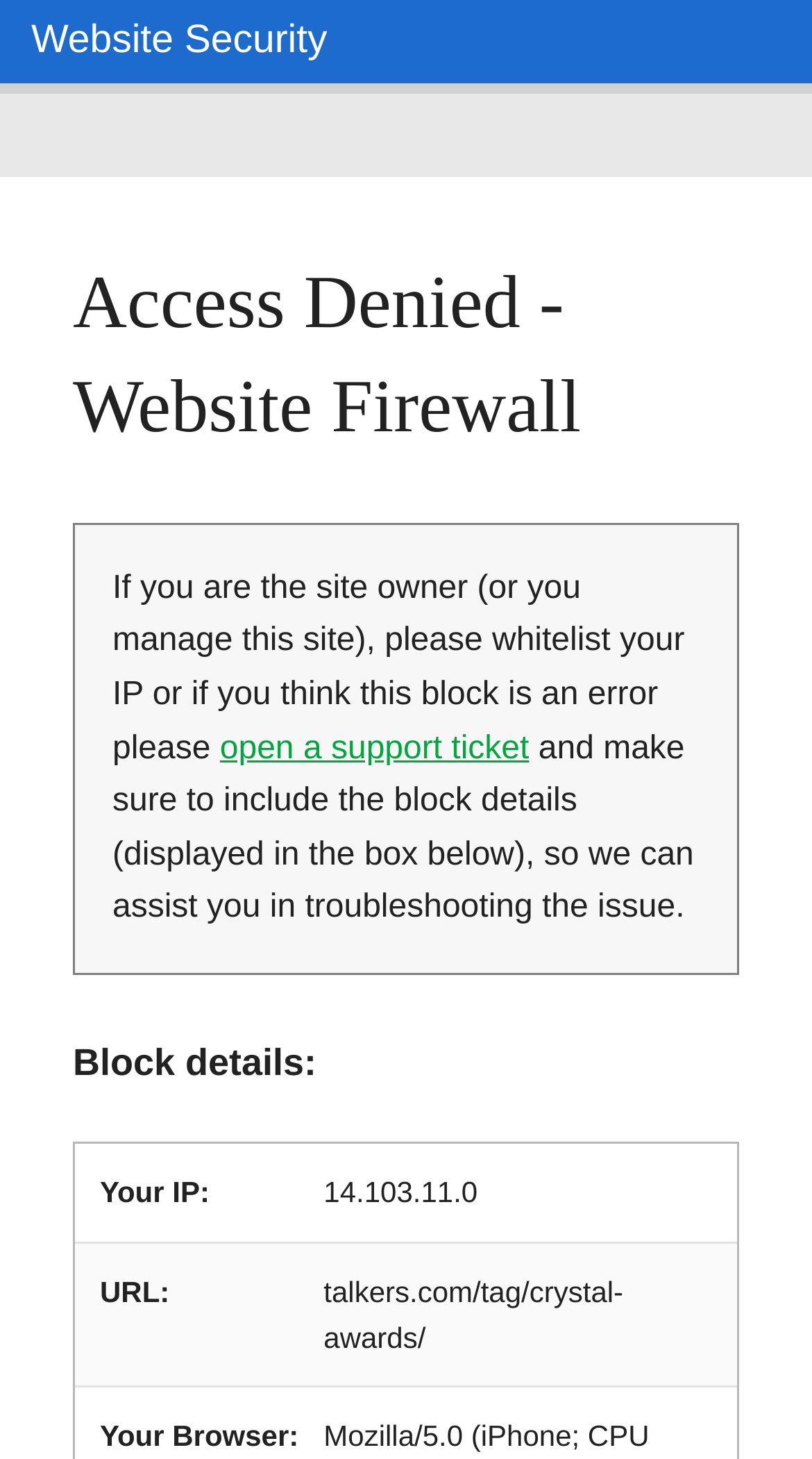Use a single word or phrase to answer the question: What is the reason for access denial?

Website Firewall